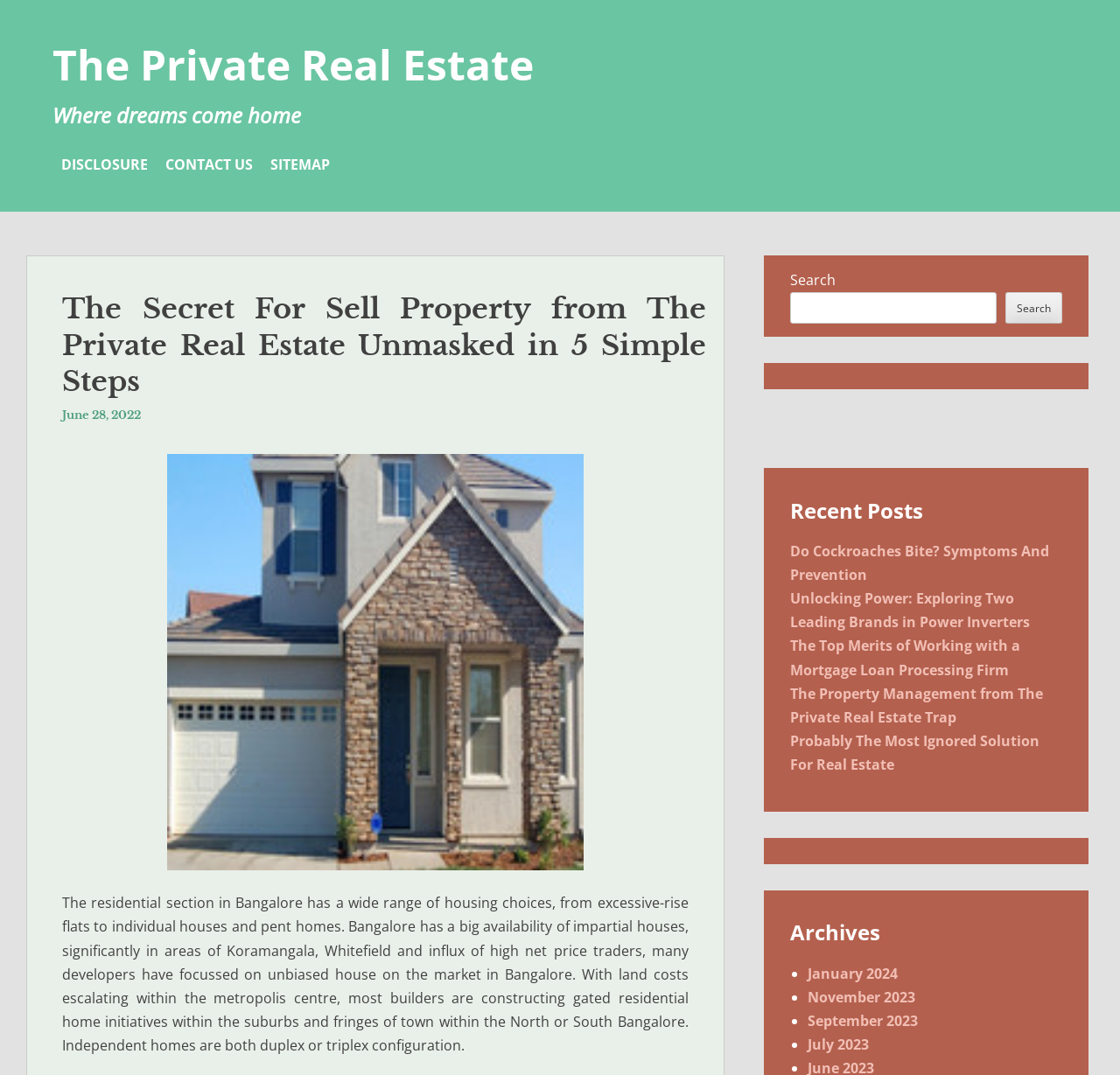Can you find the bounding box coordinates for the element that needs to be clicked to execute this instruction: "Click on 'CONTACT US'"? The coordinates should be given as four float numbers between 0 and 1, i.e., [left, top, right, bottom].

[0.148, 0.144, 0.226, 0.162]